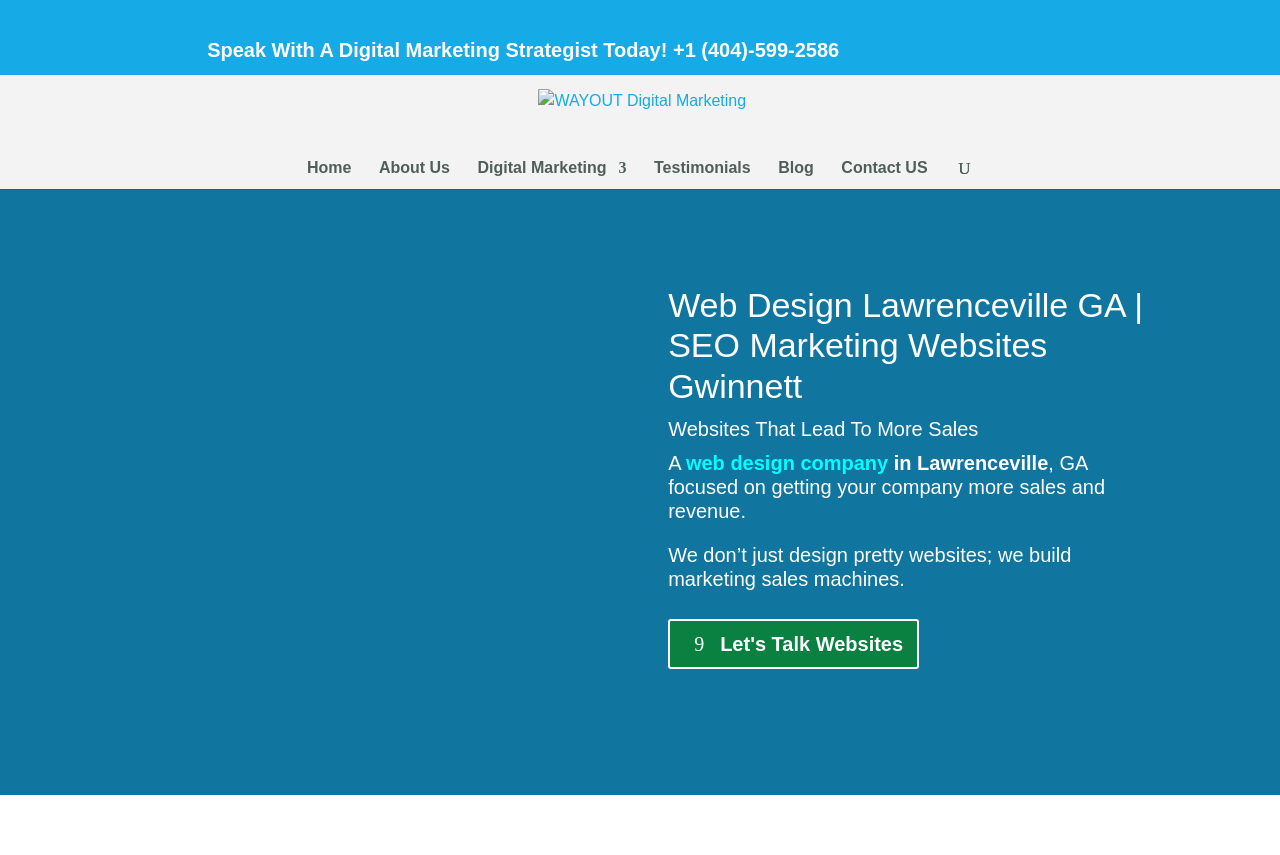What is the focus of the company?
Based on the screenshot, answer the question with a single word or phrase.

getting more sales and revenue